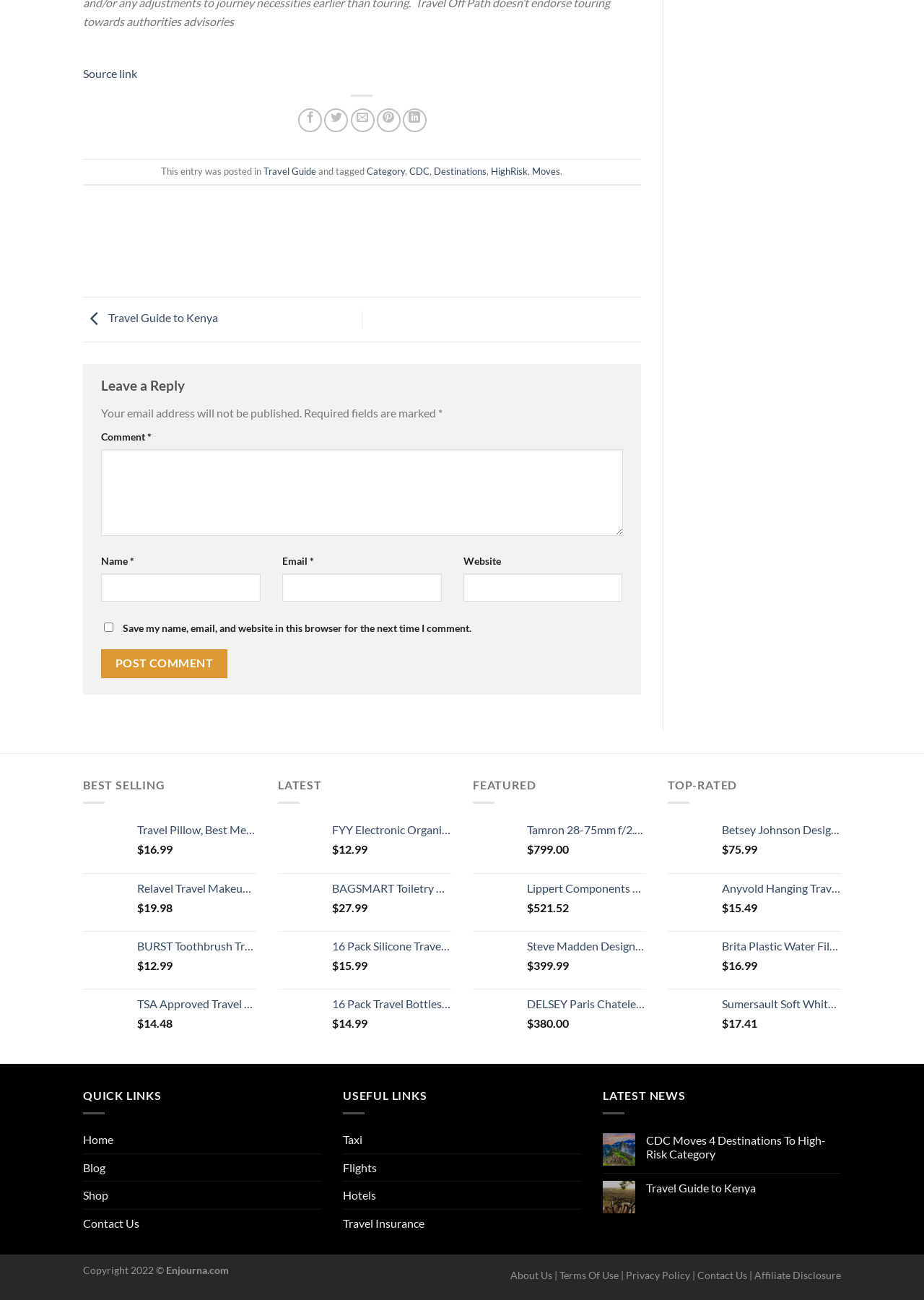Mark the bounding box of the element that matches the following description: "parent_node: Website name="url"".

[0.501, 0.441, 0.674, 0.463]